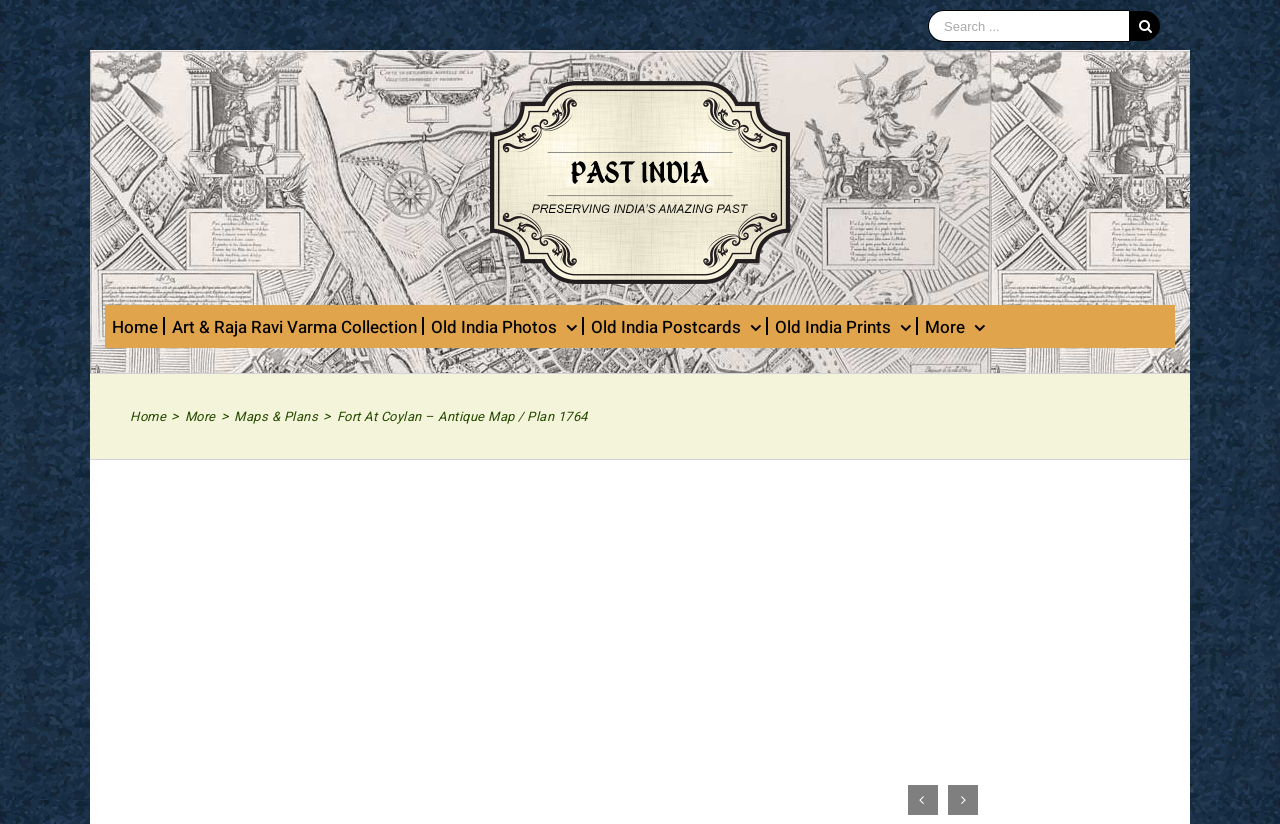Please provide a detailed answer to the question below by examining the image:
What is the title of the current page?

The title of the current page is located in the middle of the webpage, and it is a static text that describes the content of the page.